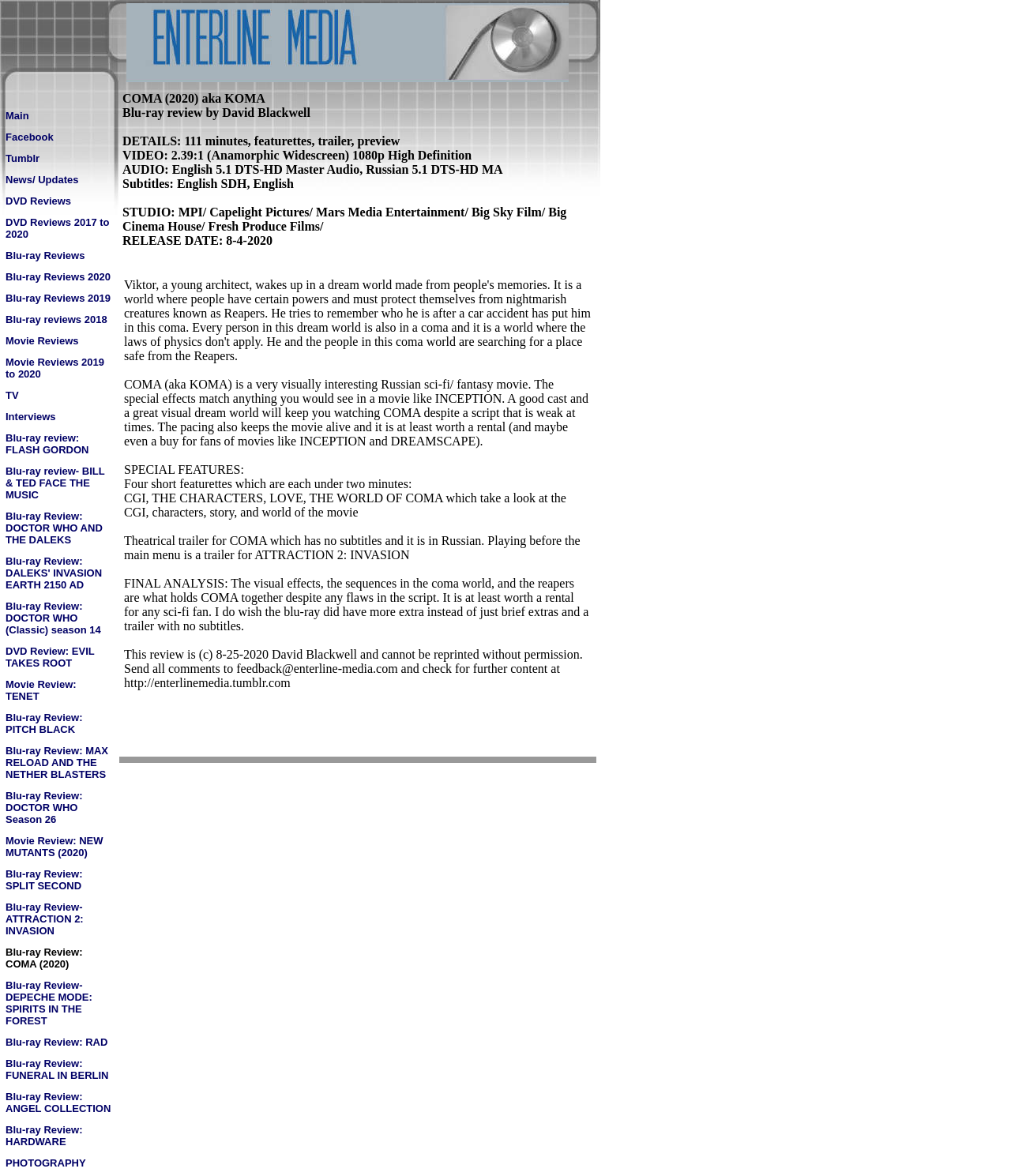Based on the element description, predict the bounding box coordinates (top-left x, top-left y, bottom-right x, bottom-right y) for the UI element in the screenshot: News/ Updates

[0.005, 0.146, 0.078, 0.158]